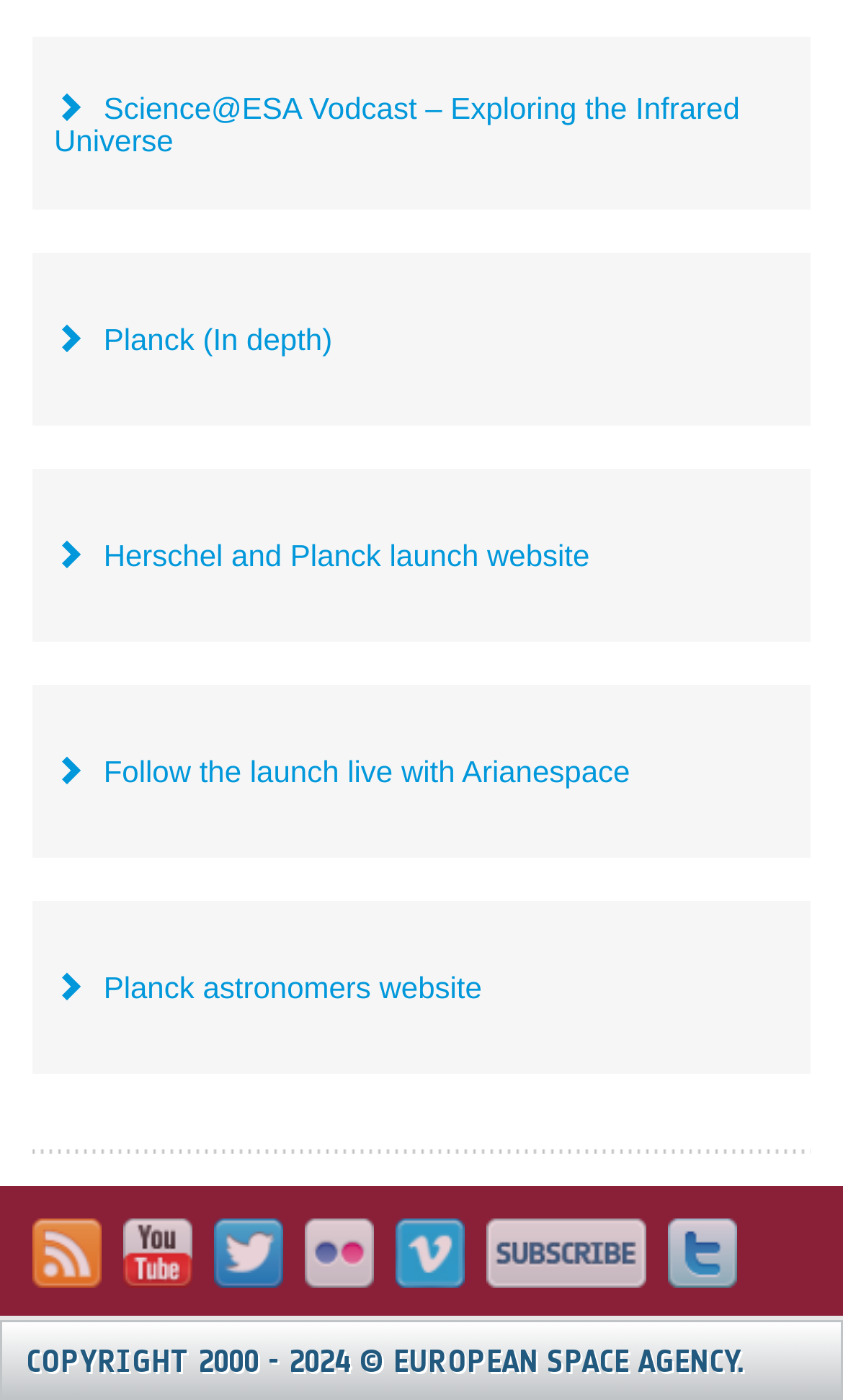Find the bounding box coordinates for the area that must be clicked to perform this action: "Click on the link to explore the infrared universe".

[0.038, 0.026, 0.962, 0.15]